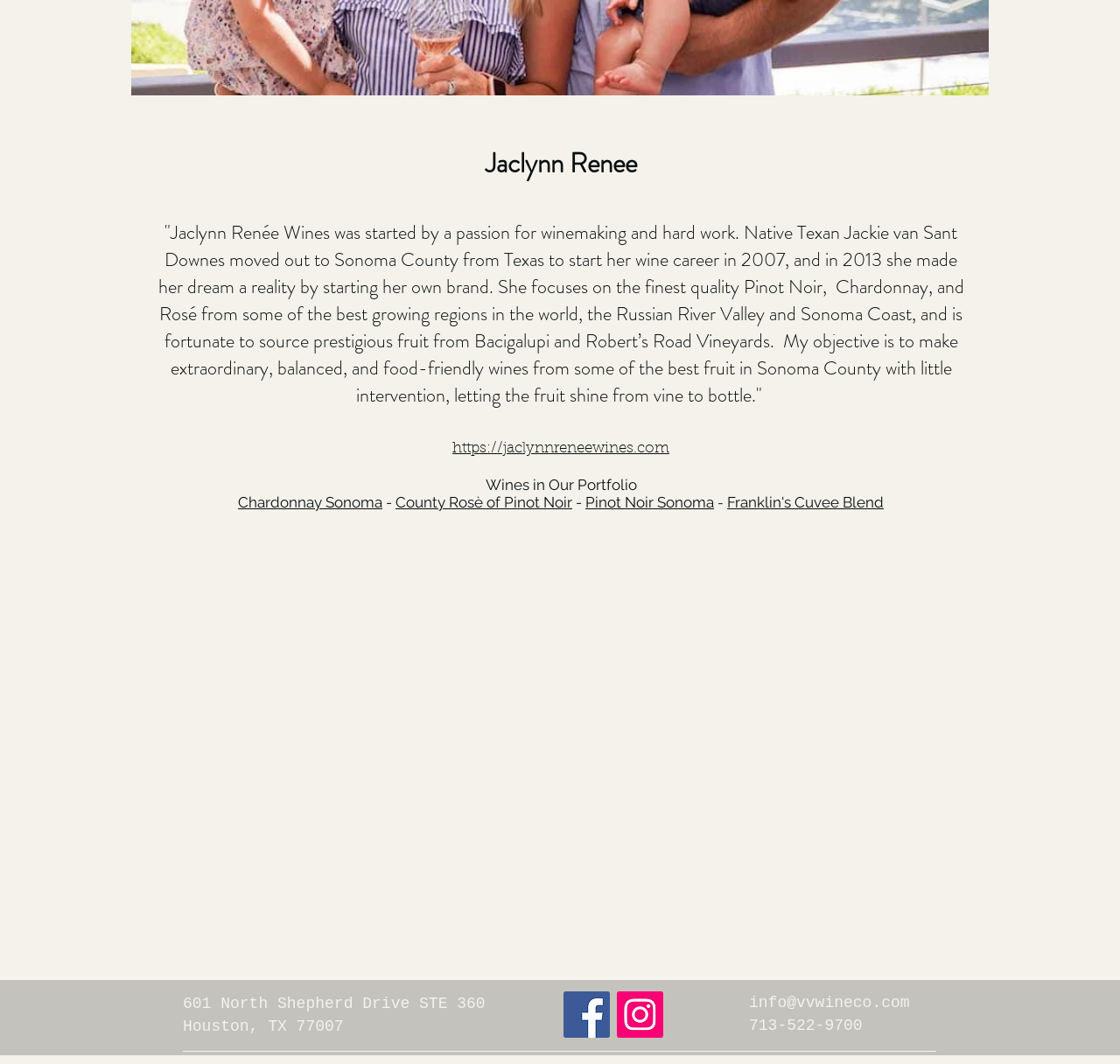Identify the bounding box coordinates for the UI element mentioned here: "human computer interaction". Provide the coordinates as four float values between 0 and 1, i.e., [left, top, right, bottom].

None